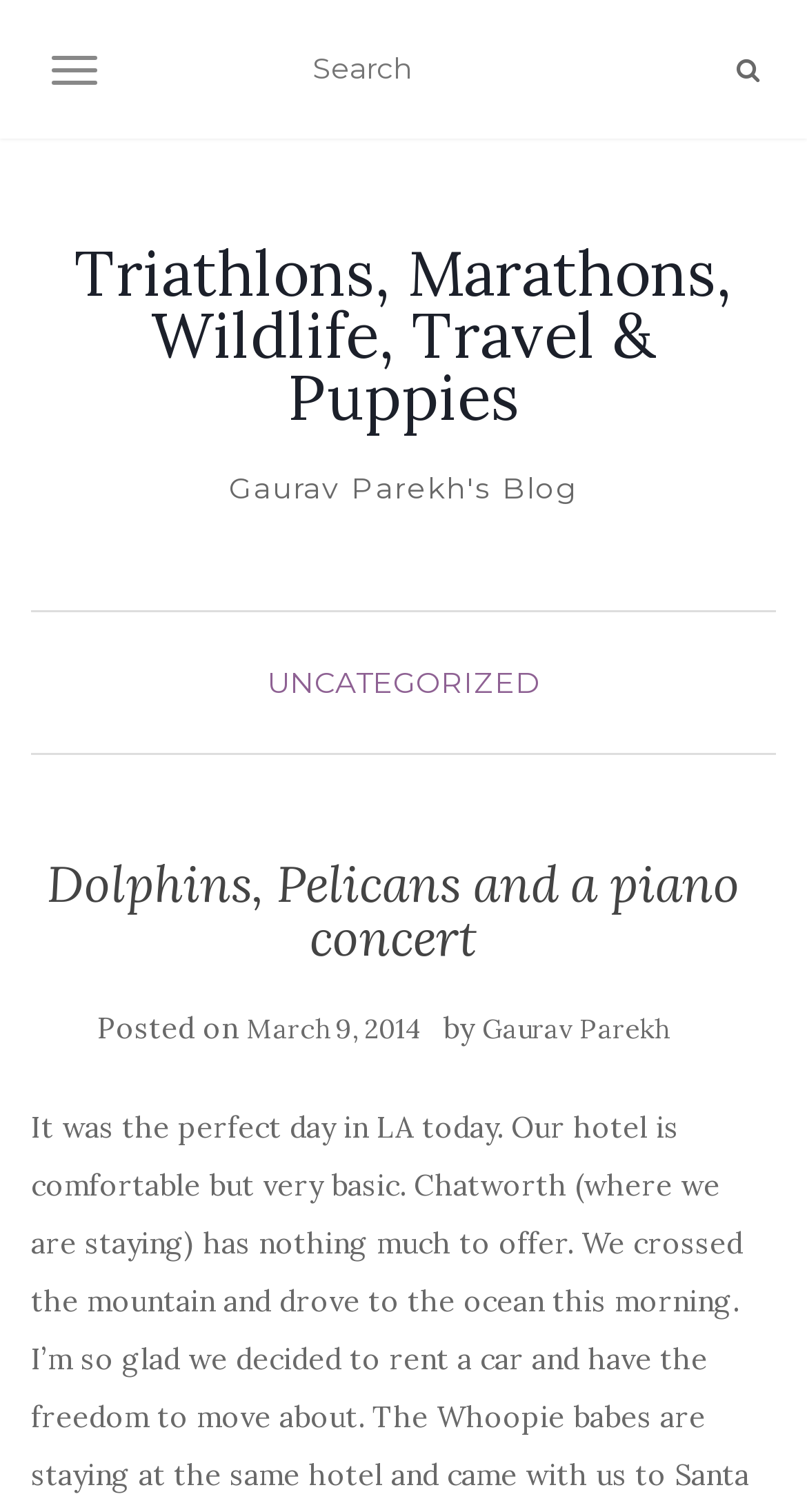Extract the bounding box coordinates of the UI element described by: "March 9, 2014December 15, 2019". The coordinates should include four float numbers ranging from 0 to 1, e.g., [left, top, right, bottom].

[0.305, 0.669, 0.523, 0.692]